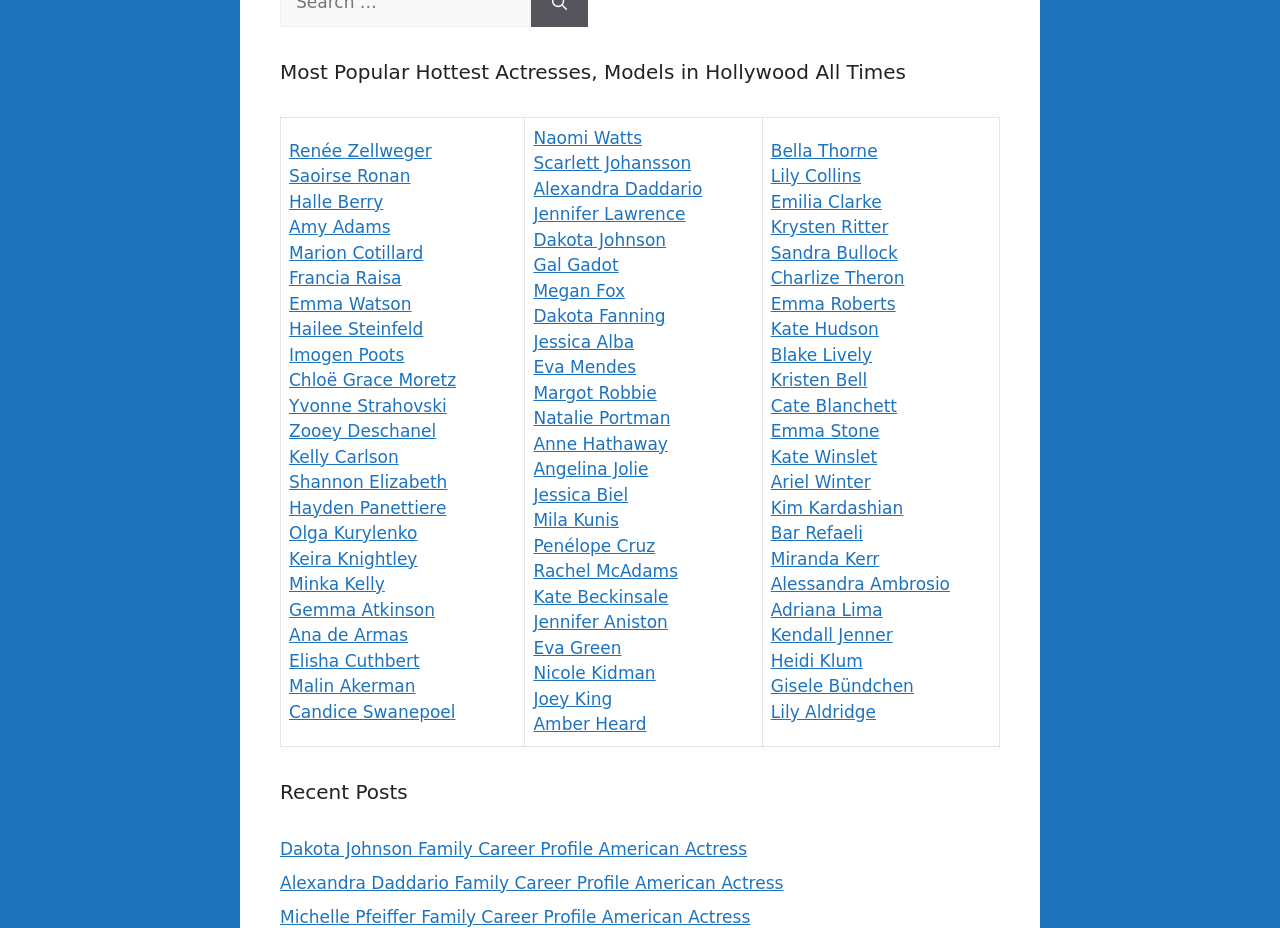Locate the bounding box coordinates of the clickable area needed to fulfill the instruction: "Learn about Scarlett Johansson".

[0.417, 0.165, 0.54, 0.187]